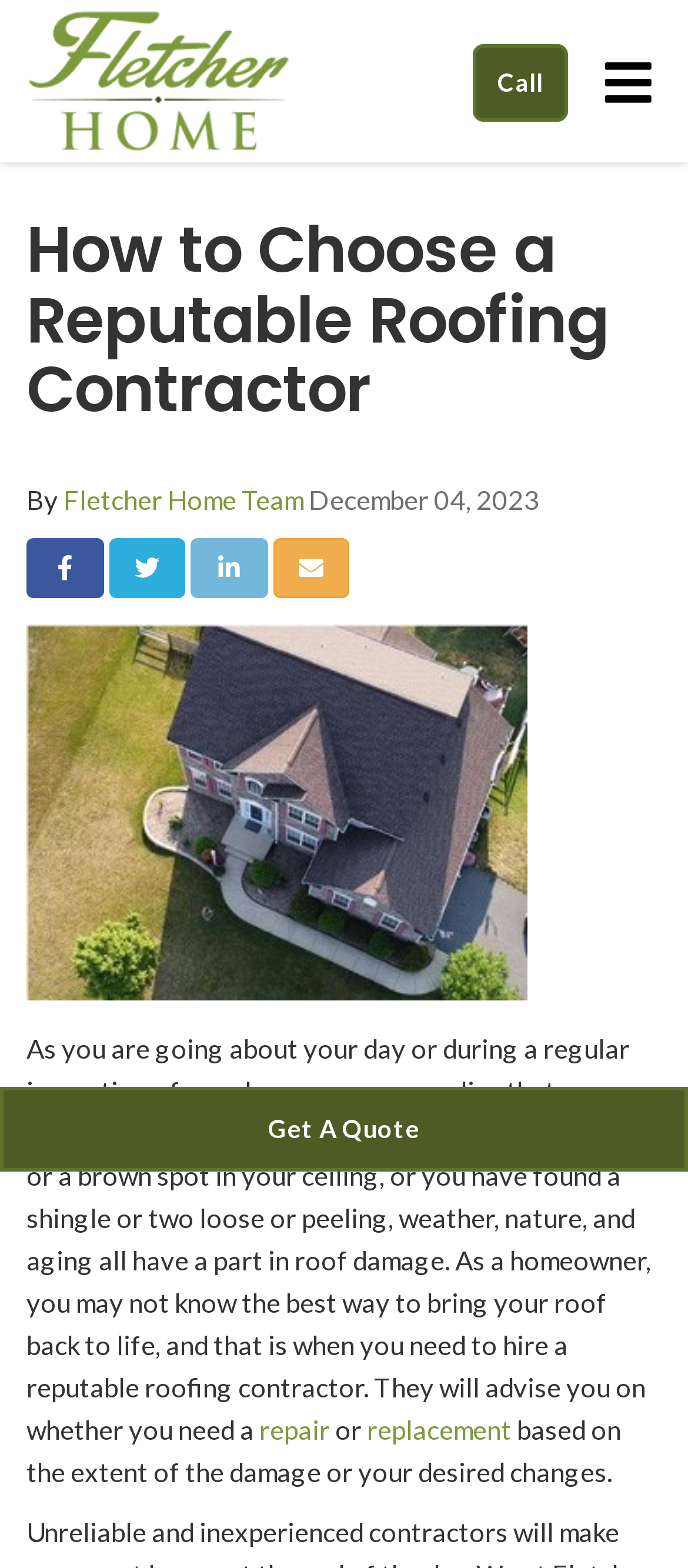Please give a succinct answer to the question in one word or phrase:
What is the company name?

Fletcher Home